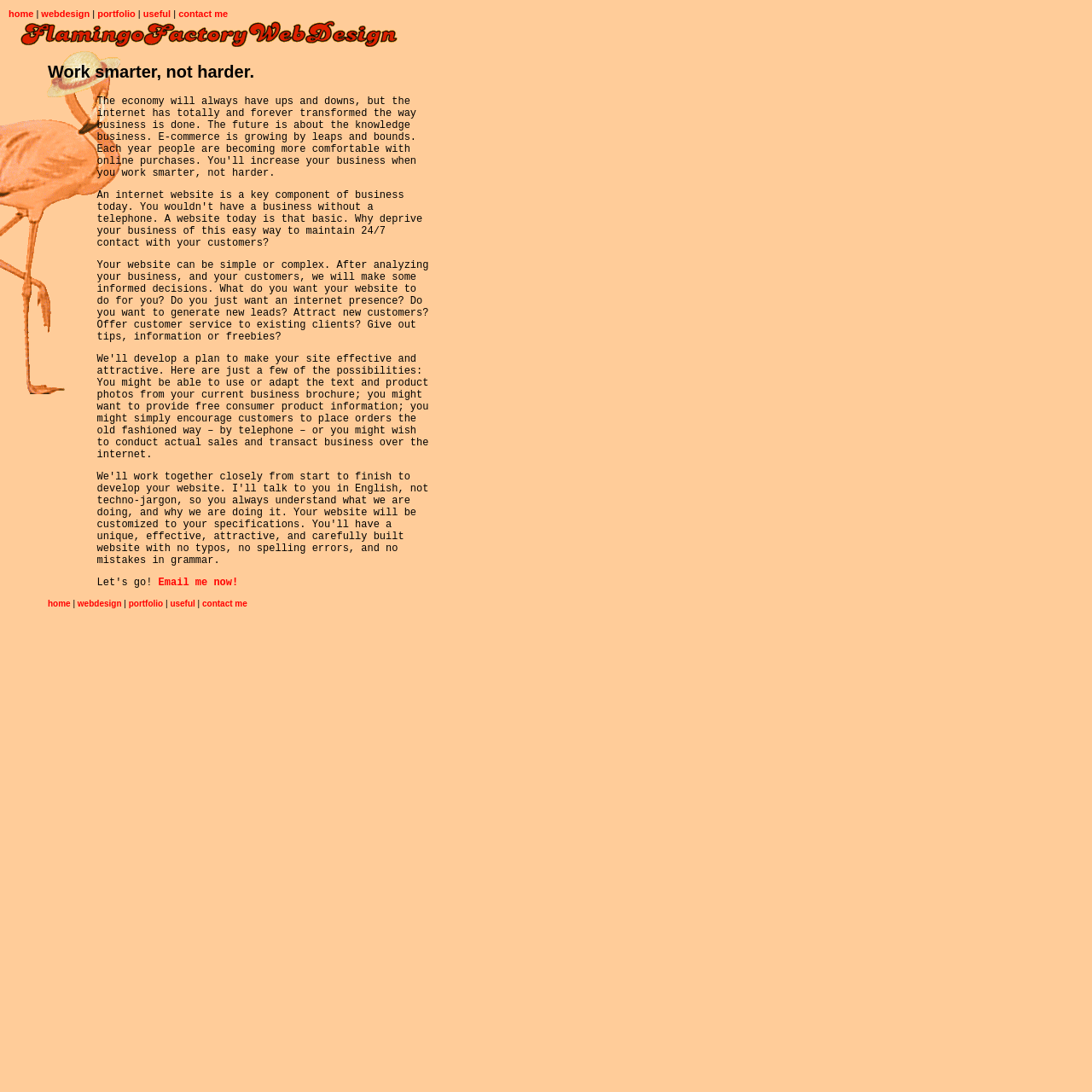Provide a brief response to the question using a single word or phrase: 
What is the first menu item?

home